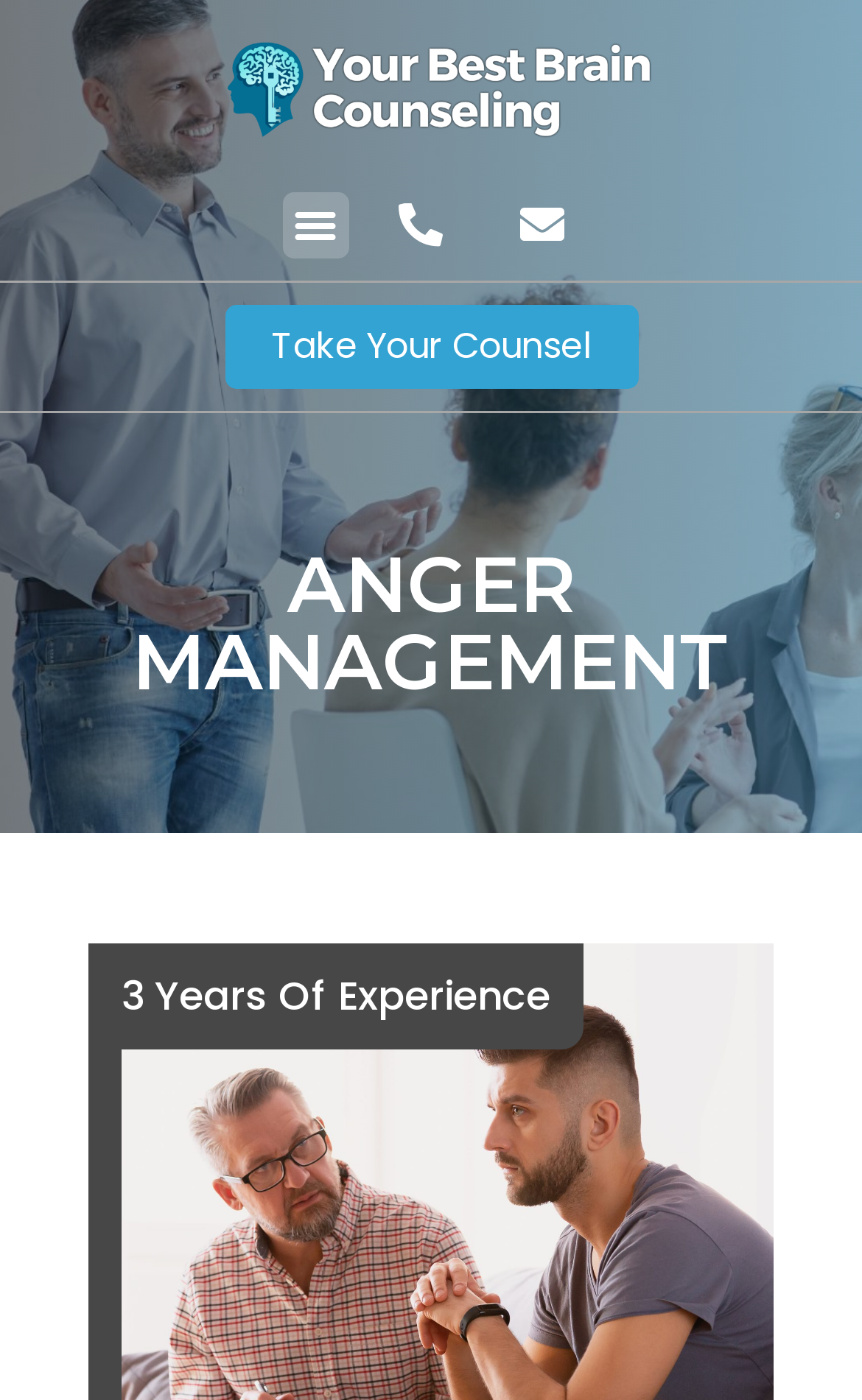Answer the following query with a single word or phrase:
What is the main topic of the webpage?

Anger Management